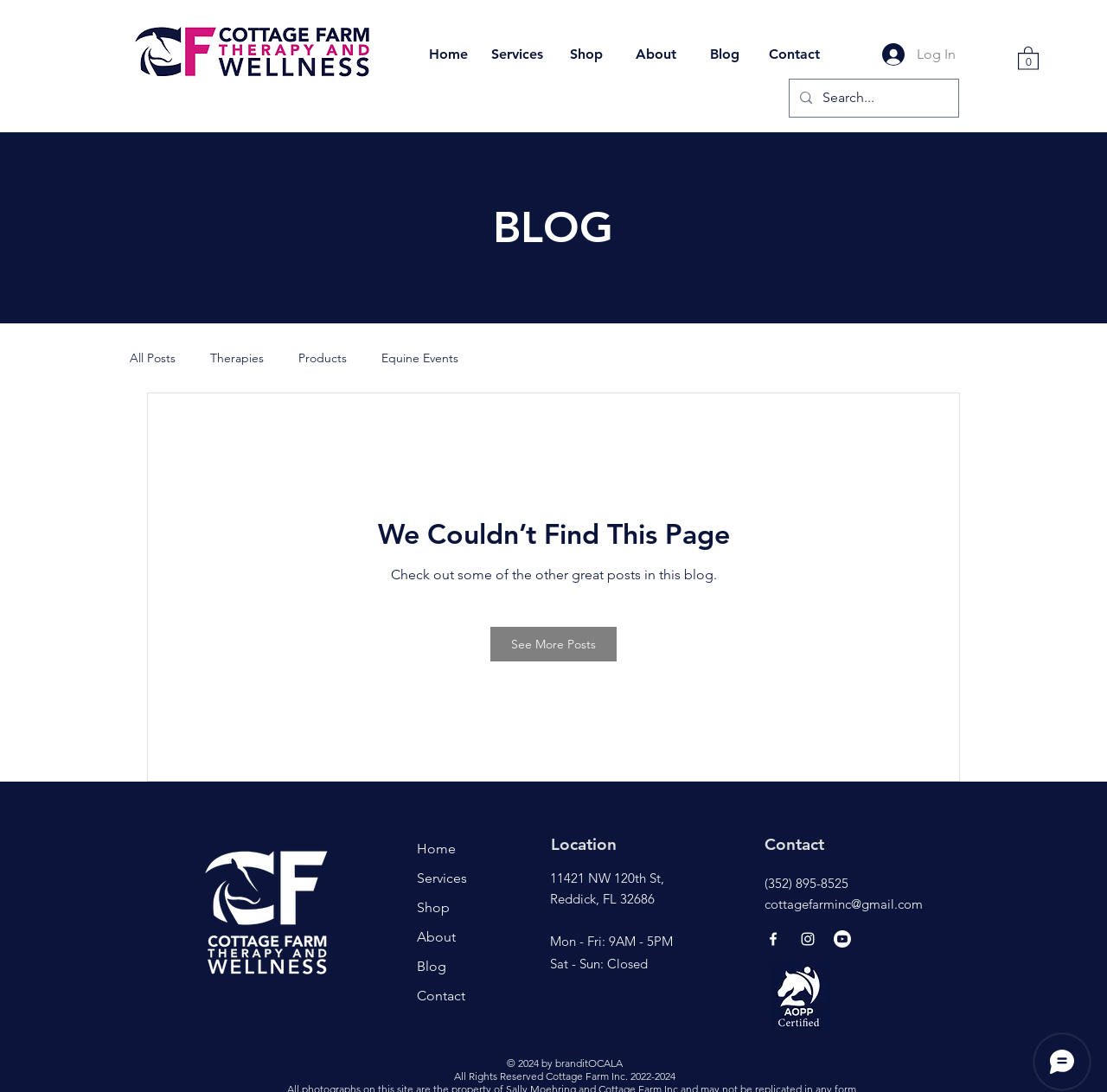Provide the bounding box coordinates of the UI element that matches the description: "(352) 895-8525".

[0.691, 0.801, 0.766, 0.816]